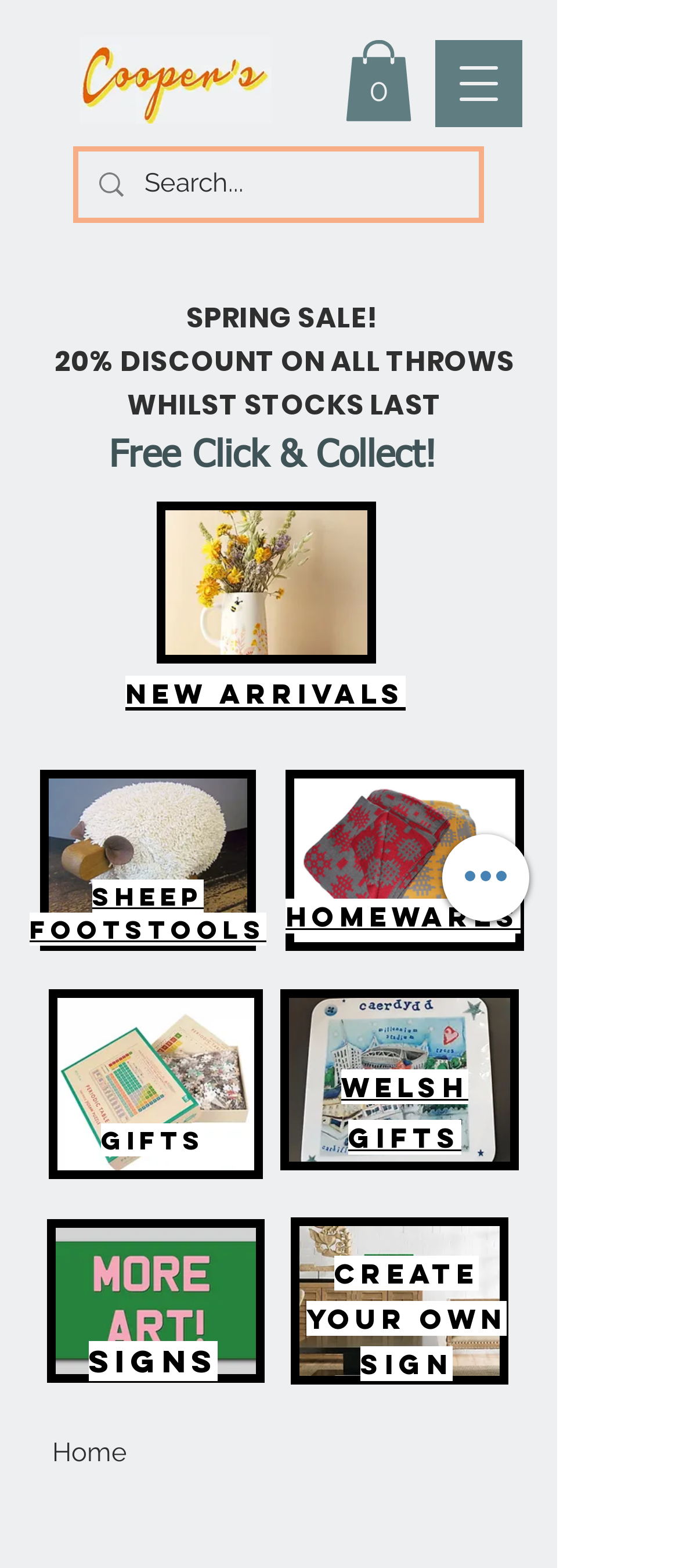Write an exhaustive caption that covers the webpage's main aspects.

This webpage is a product page for Coopers, featuring various products and categories. At the top, there is a cart icon with the text "Cart with 0 items" and a navigation menu button on the right. The Cooper logo is displayed prominently on the left side of the page.

Below the navigation menu, there is a search bar with a magnifying glass icon and a text input field. The search bar is accompanied by a heading that reads "Free Click & Collect!".

The main content of the page is divided into several sections, each featuring a heading and a set of products. The first section is titled "New arrivals" and features a product image with a link to the product page. The second section is titled "SHEEP FOOTSTOOLS" and features a product image and a link to the product page.

The page continues to feature various sections, including "HOMEWARES", "SPRING SALE!", "GIFTS", "WELSH GIFTS", "SIGNS", and "CREATE YOUR OWN SIGN". Each section features a heading, product images, and links to the product pages.

At the bottom of the page, there is a button labeled "Quick actions" and a link to the "Home" page. Overall, the page is organized into clear sections, making it easy to navigate and find specific products or categories.